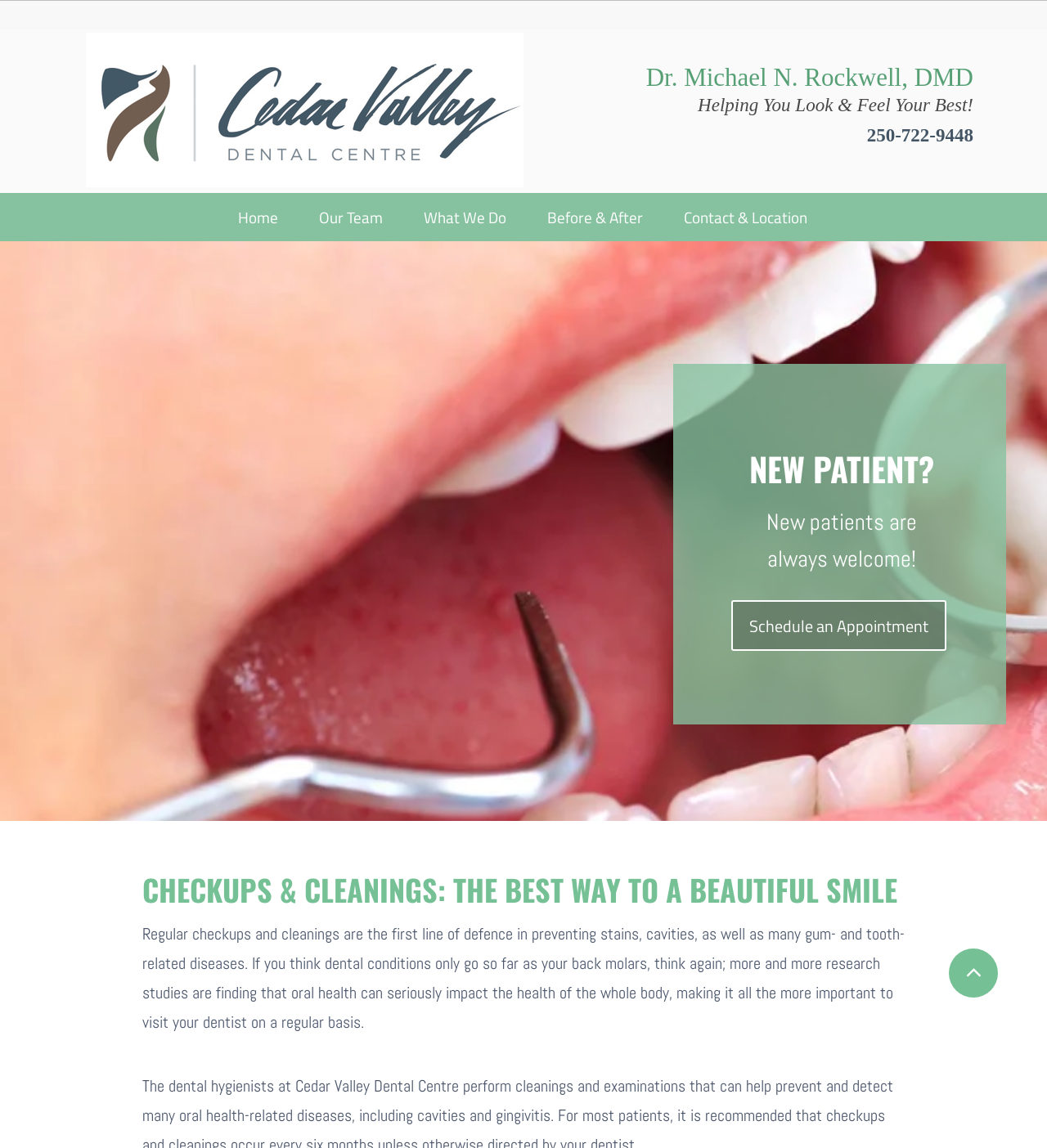Determine the bounding box coordinates for the area you should click to complete the following instruction: "Learn about the dental checkup and cleaning services".

[0.136, 0.757, 0.866, 0.799]